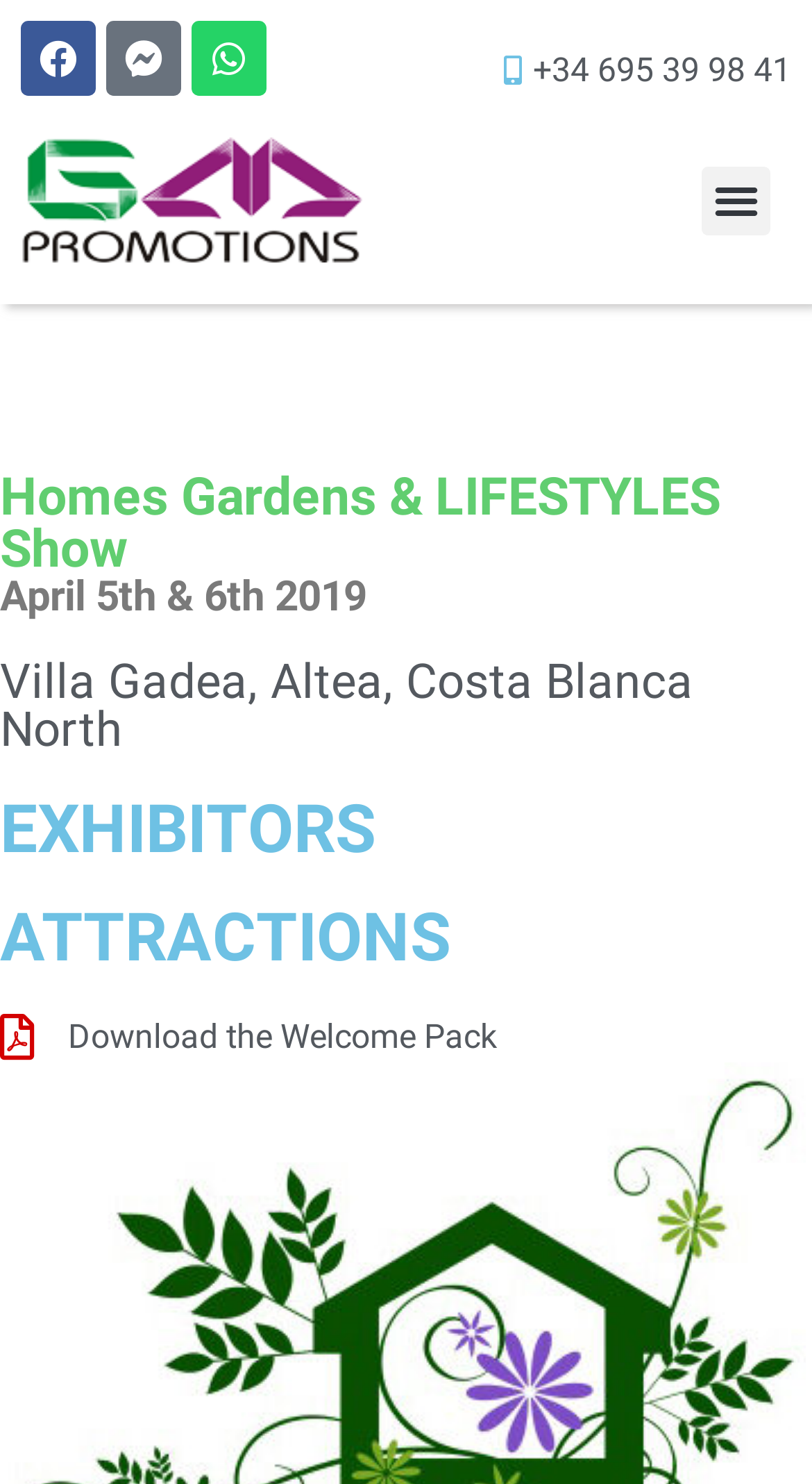Answer succinctly with a single word or phrase:
What is the location of the event?

Villa Gadea, Altea, Costa Blanca North